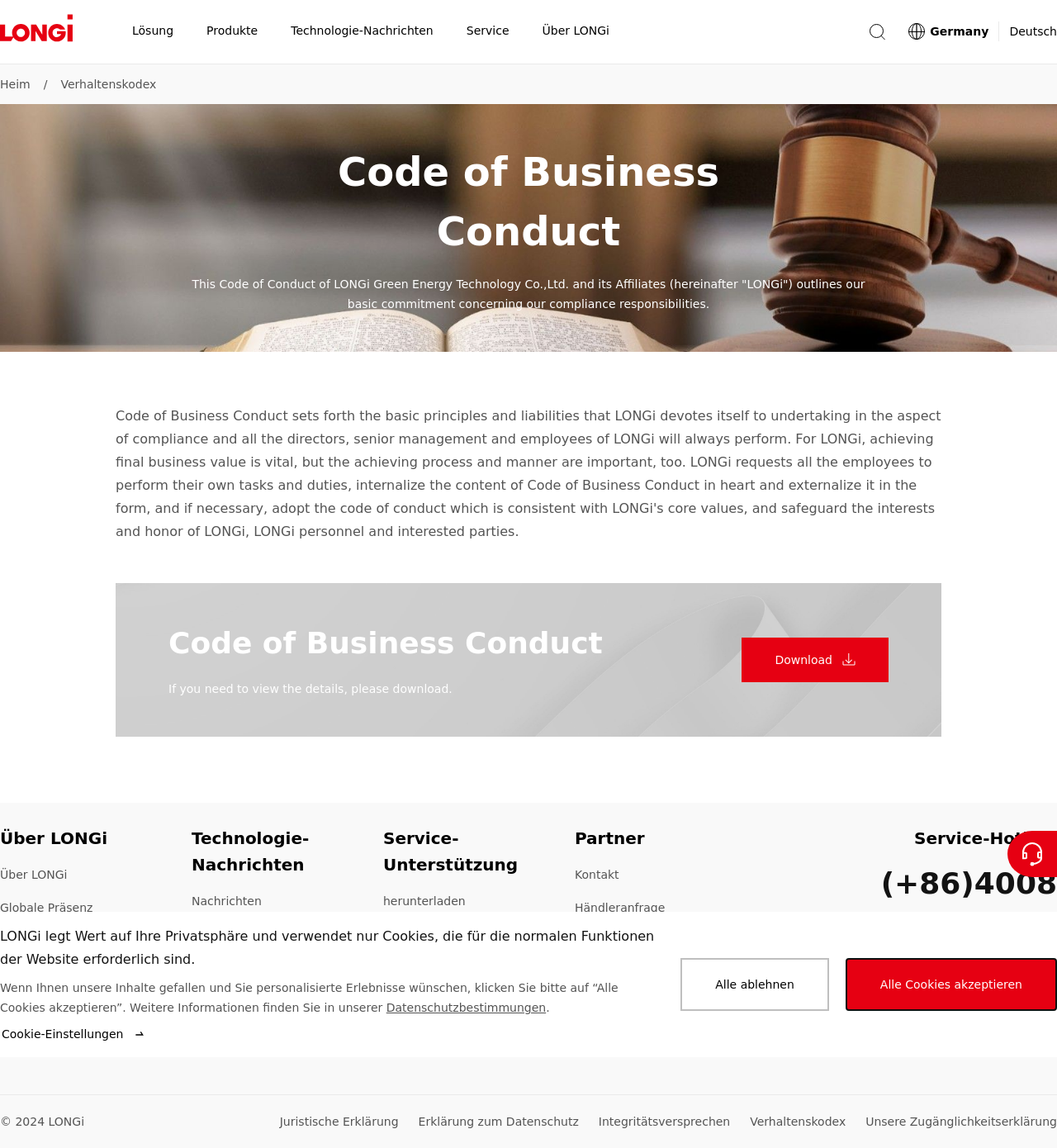What is the phone number for the service hotline?
Provide a fully detailed and comprehensive answer to the question.

The phone number can be found at the bottom of the webpage, in the section labeled 'Service-Hotline'.